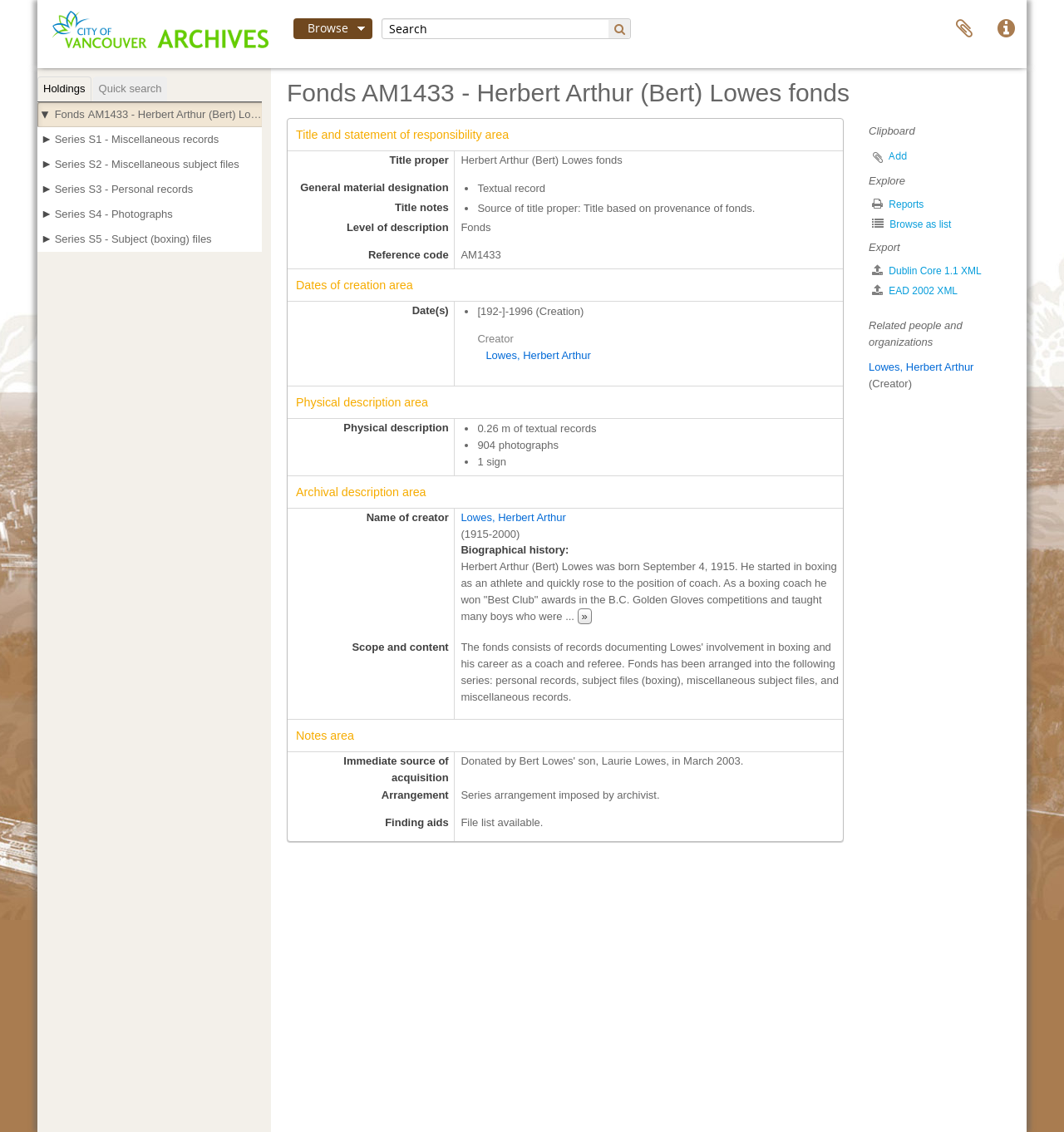Please determine the bounding box coordinates for the UI element described as: "S3 - Personal records".

[0.083, 0.162, 0.181, 0.173]